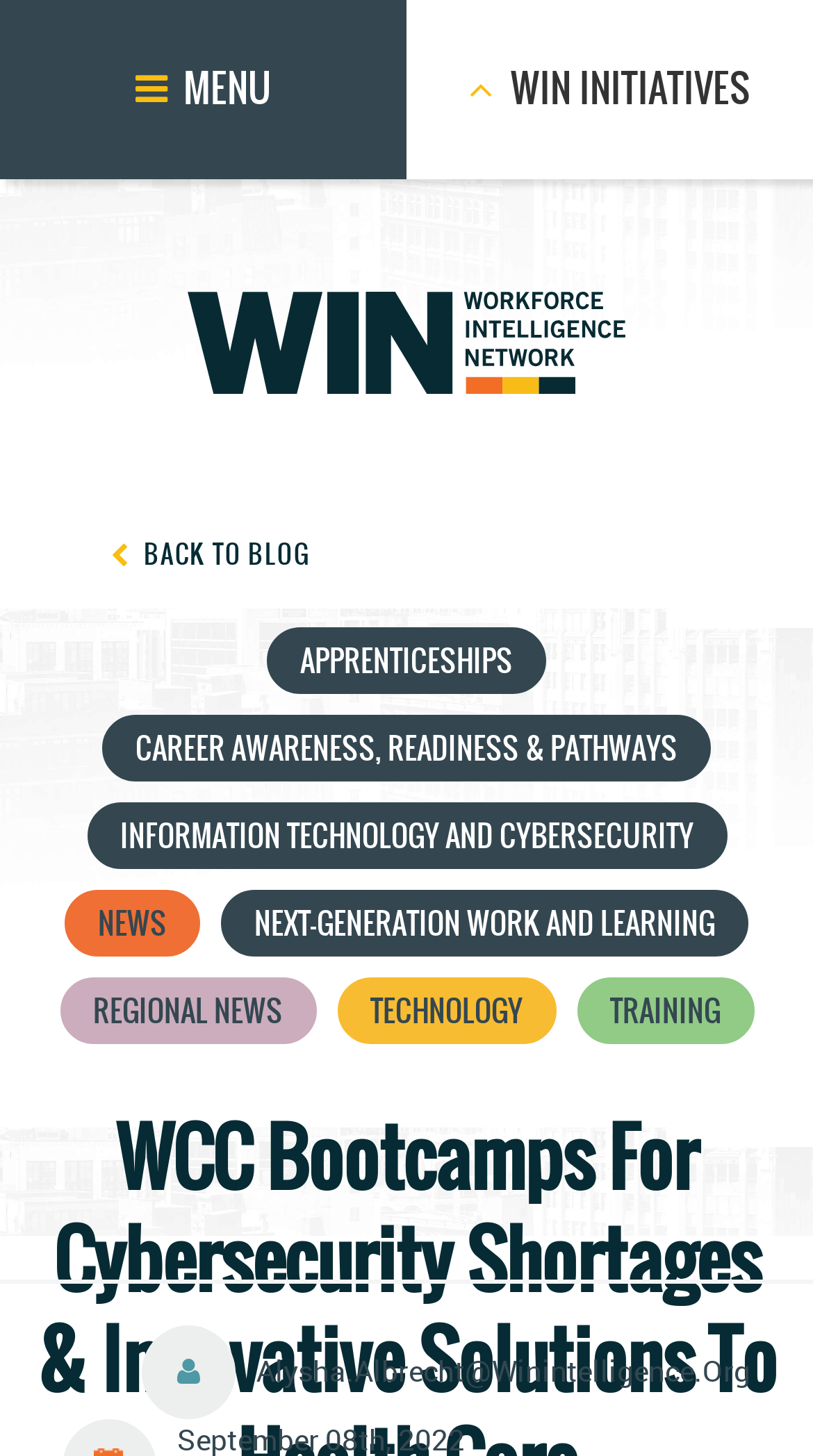Answer the following query concisely with a single word or phrase:
How many menu items are there?

7